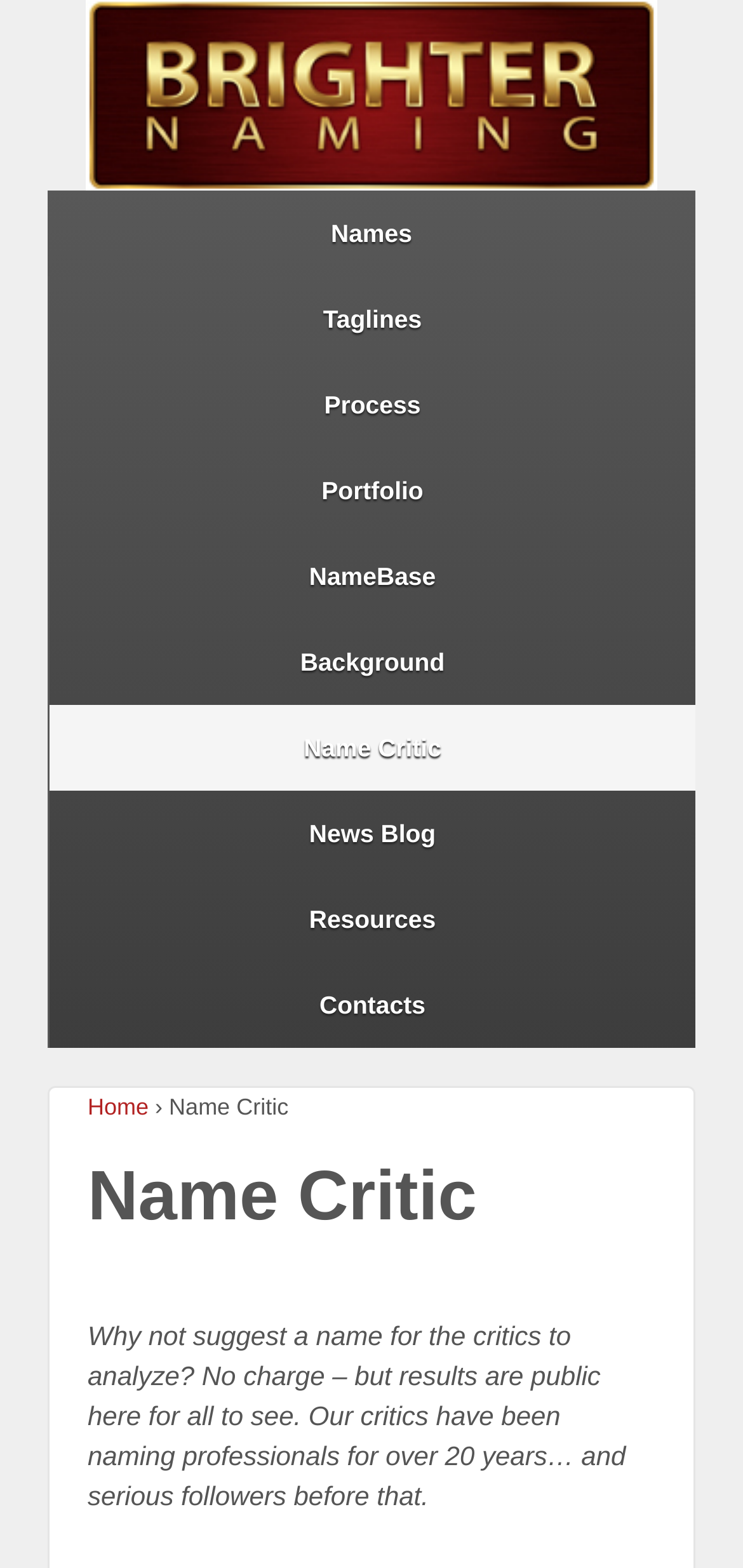Please determine the bounding box coordinates for the element with the description: "Open Menu".

None